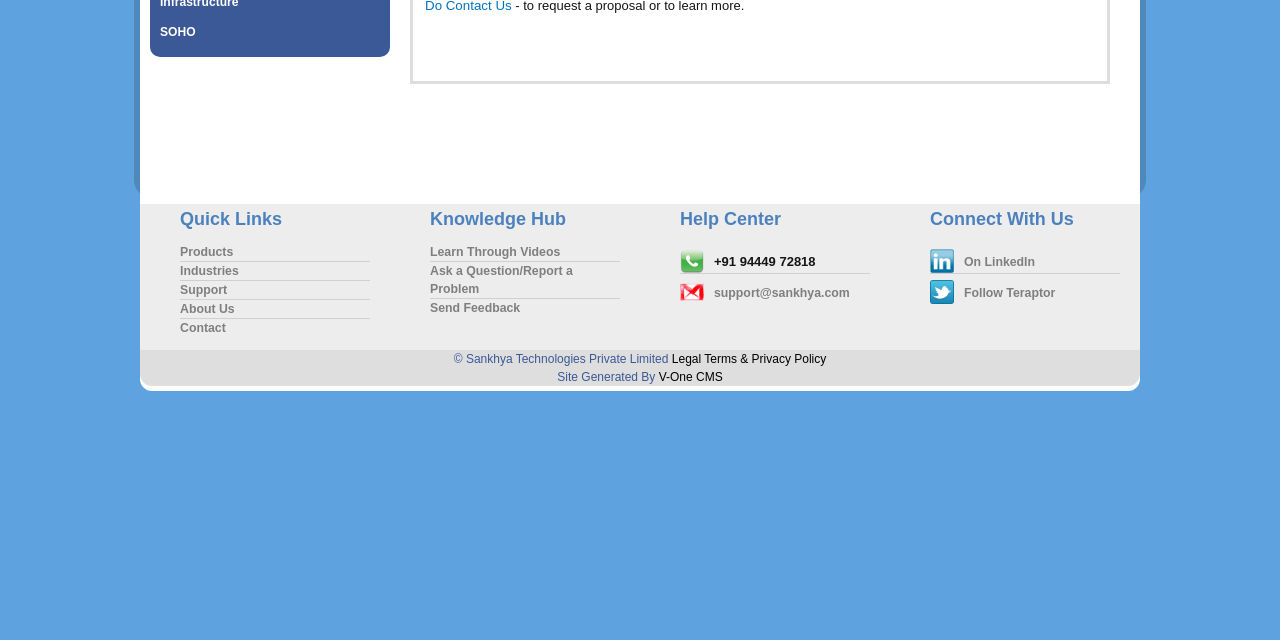Give the bounding box coordinates for the element described as: "Legal Terms & Privacy Policy".

[0.525, 0.549, 0.646, 0.571]